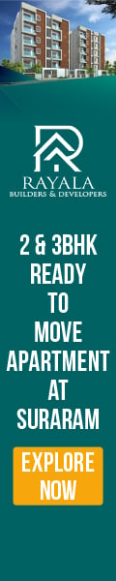Please give a short response to the question using one word or a phrase:
What is the purpose of the 'EXPLORE NOW' button?

To encourage potential buyers